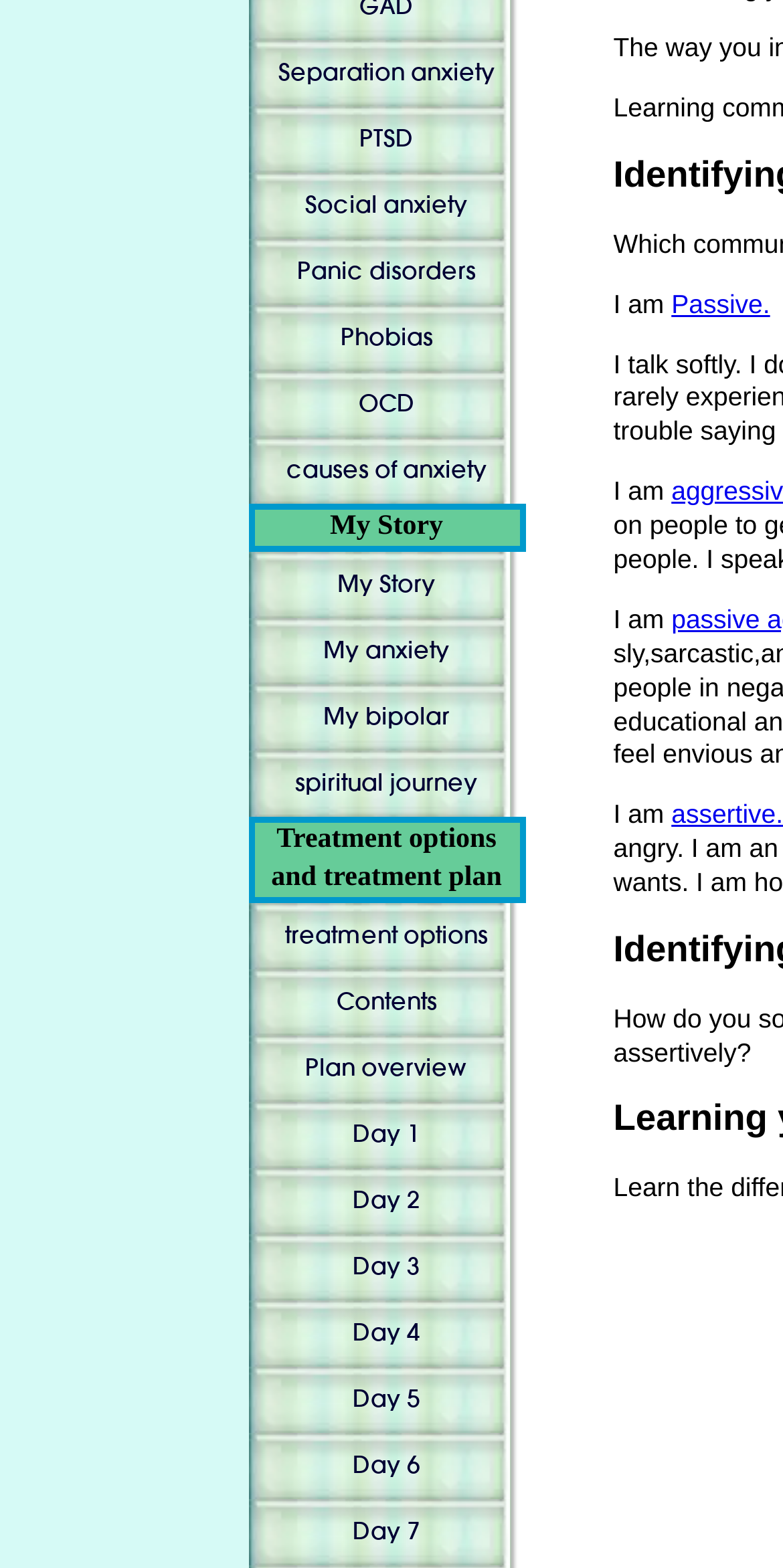Show me the bounding box coordinates of the clickable region to achieve the task as per the instruction: "View Day 1".

[0.317, 0.702, 0.671, 0.745]